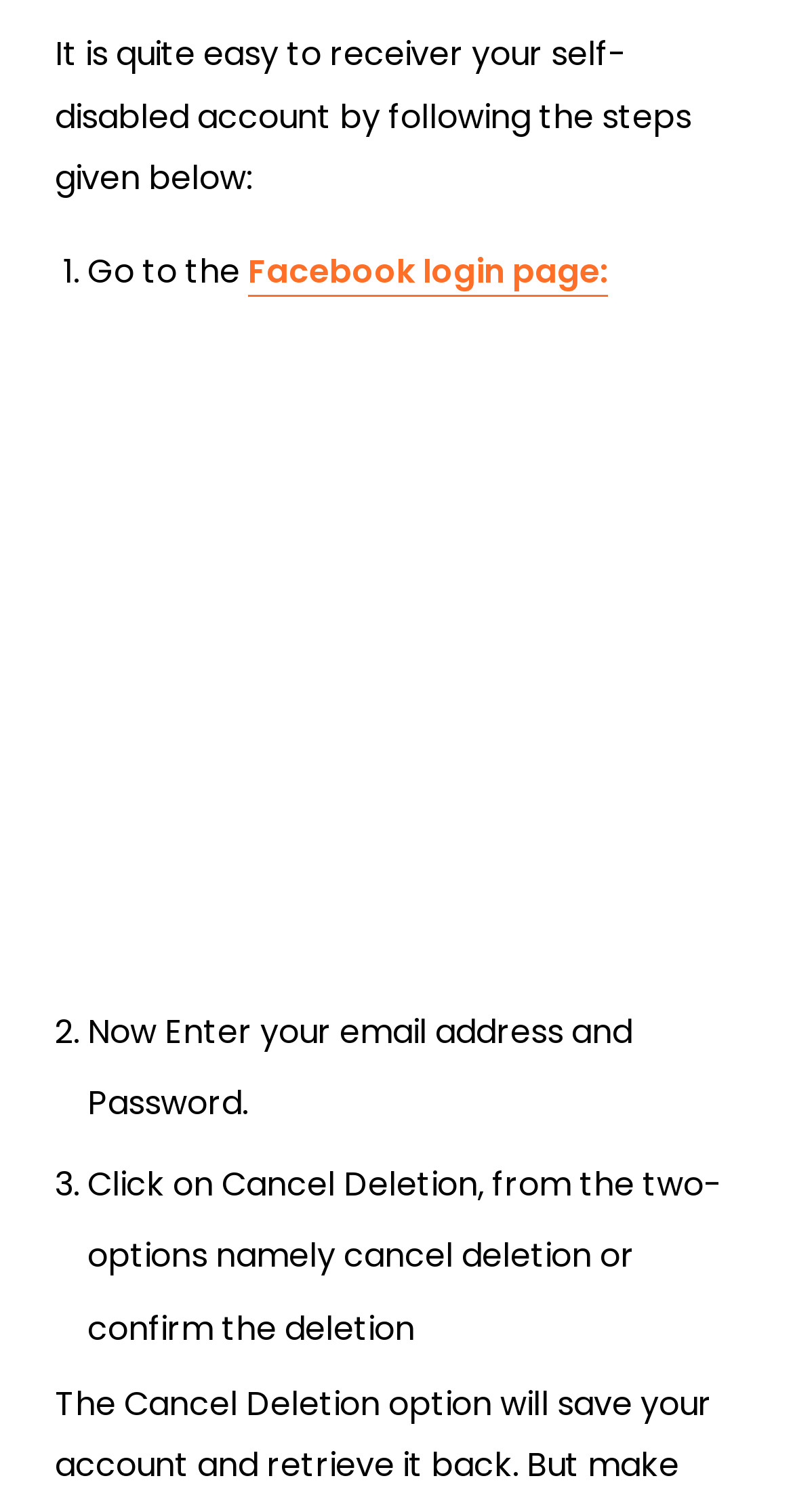How many options are available after entering email and password?
Based on the screenshot, respond with a single word or phrase.

Two